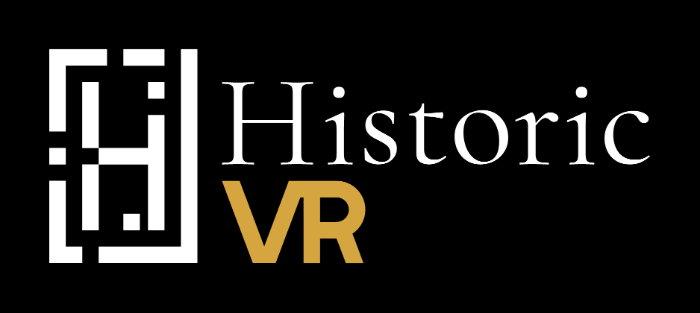What is the background color of the logo?
Please describe in detail the information shown in the image to answer the question.

The logo of 'Historic VR' features a bold, stylized letter 'H' on the left, which is represented in white against a black background, embodying a modern aesthetic.